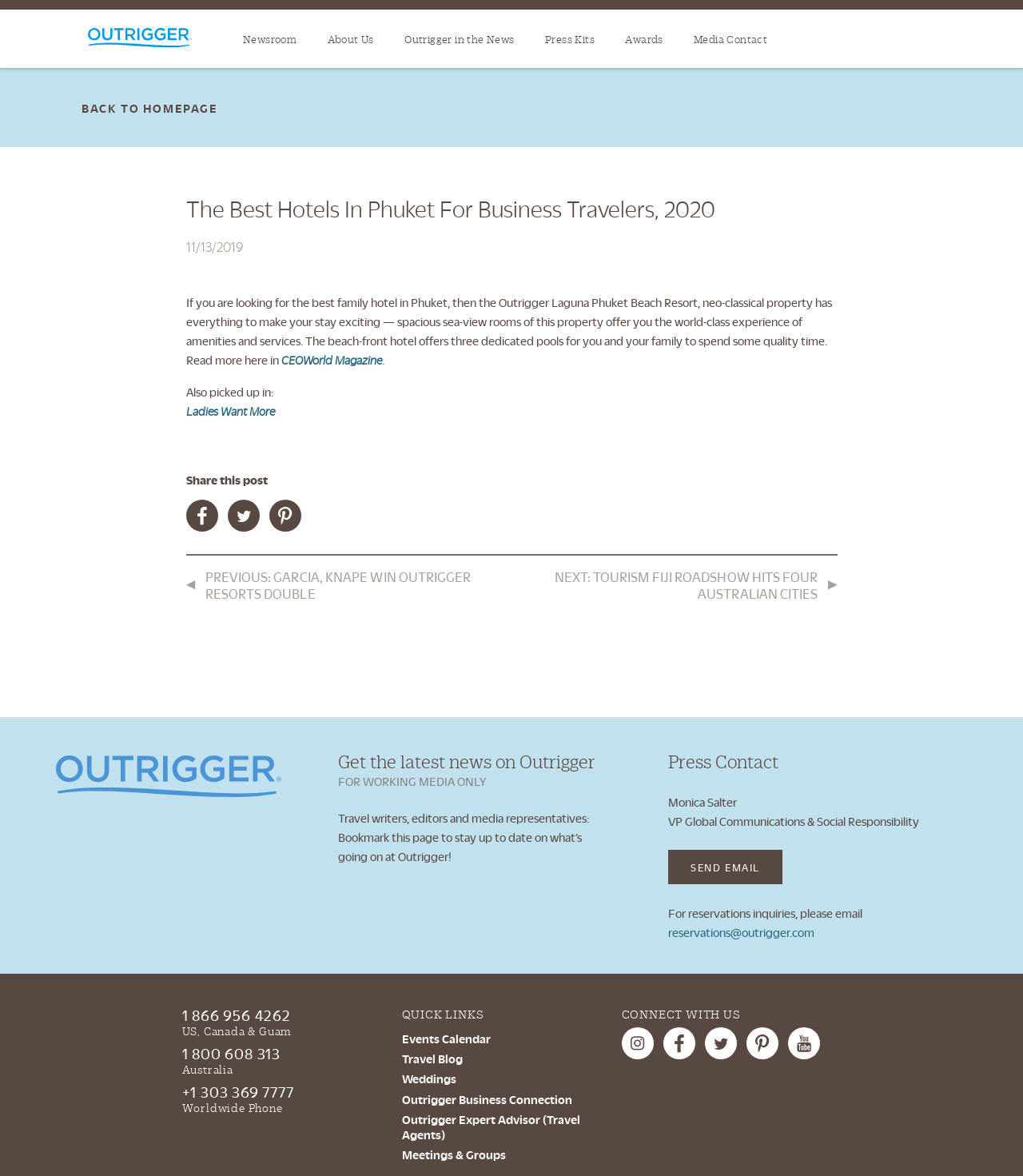Identify the main heading from the webpage and provide its text content.

The Best Hotels In Phuket For Business Travelers, 2020